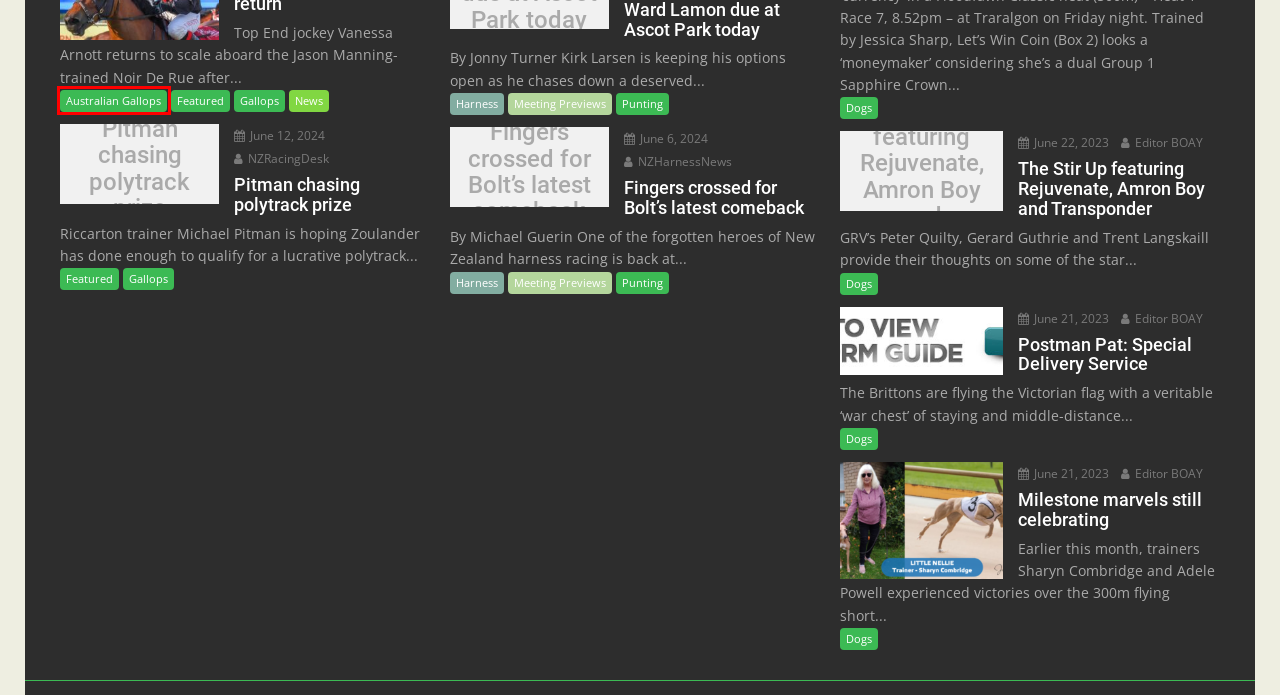Look at the screenshot of a webpage where a red bounding box surrounds a UI element. Your task is to select the best-matching webpage description for the new webpage after you click the element within the bounding box. The available options are:
A. Australian Gallops – BOAY Racing News
B. News – BOAY Racing News
C. June 12, 2024 – BOAY Racing News
D. Milestone marvels still celebrating – BOAY Racing News
E. Fingers crossed for Bolt’s latest comeback – BOAY Racing News
F. November 2021 – BOAY Racing News
G. June 6, 2024 – BOAY Racing News
H. April 2022 – BOAY Racing News

A